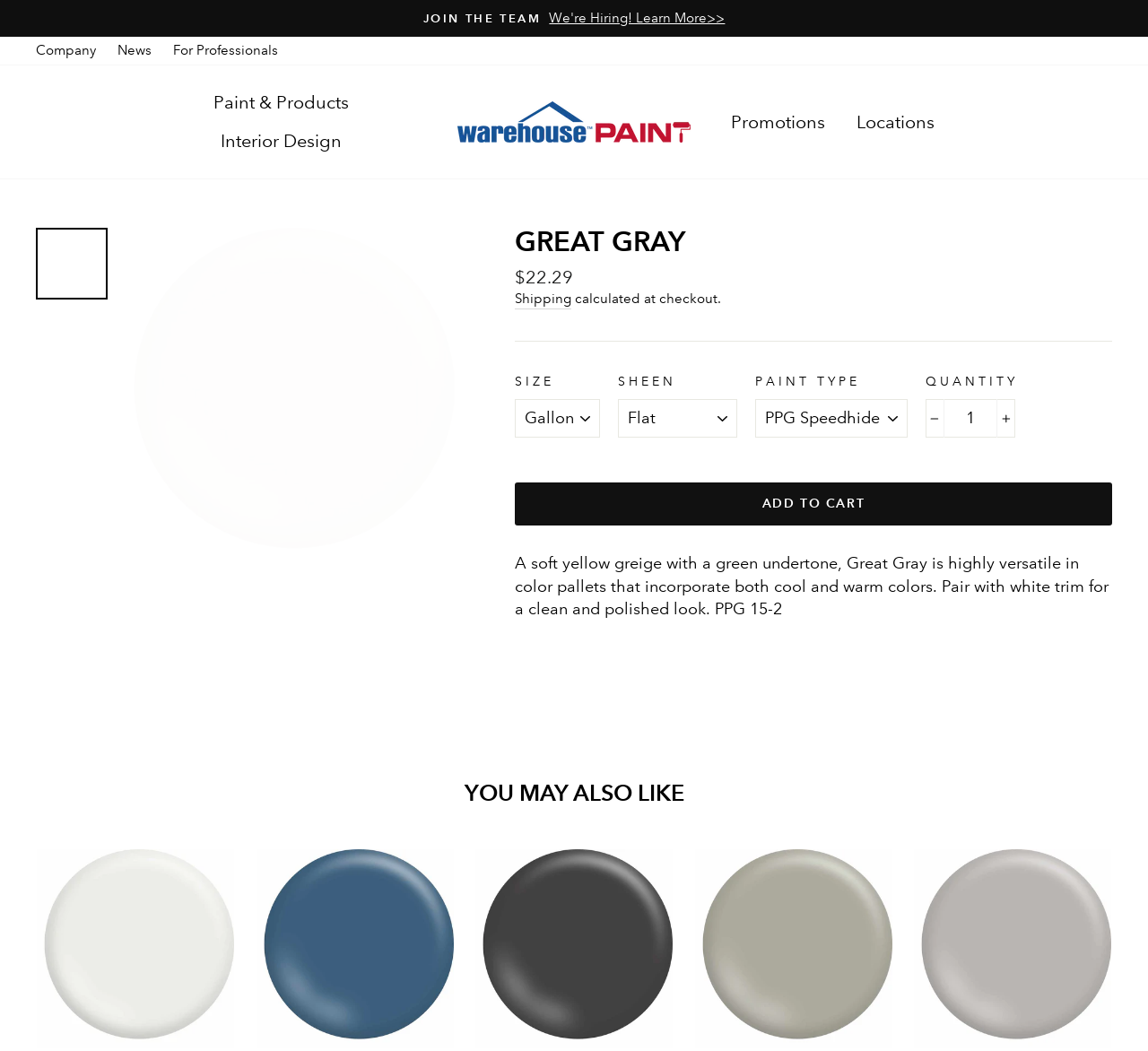Please identify the bounding box coordinates of where to click in order to follow the instruction: "Add to cart".

[0.448, 0.459, 0.969, 0.5]